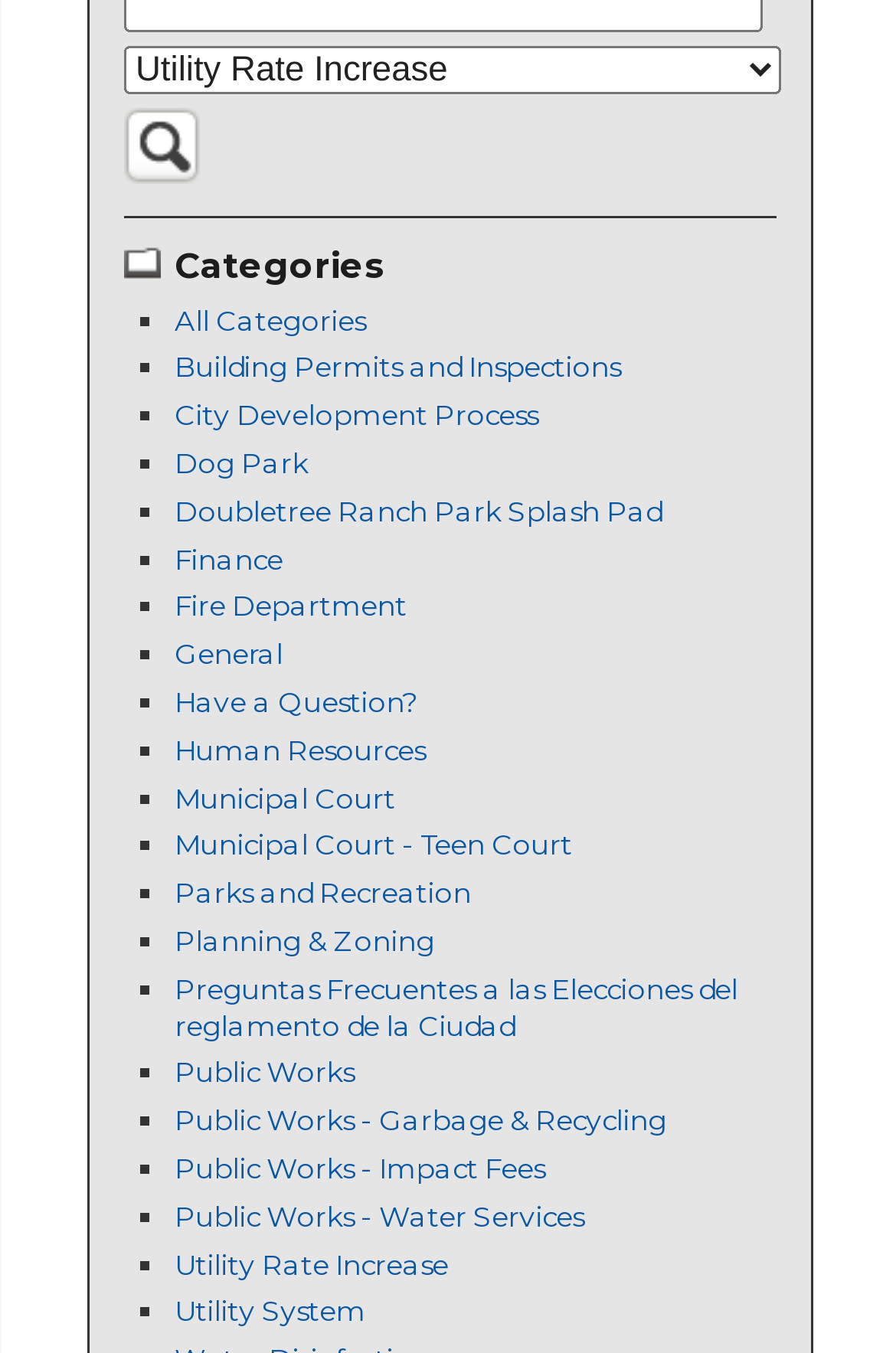Give a short answer to this question using one word or a phrase:
How many categories are listed on this webpage?

24